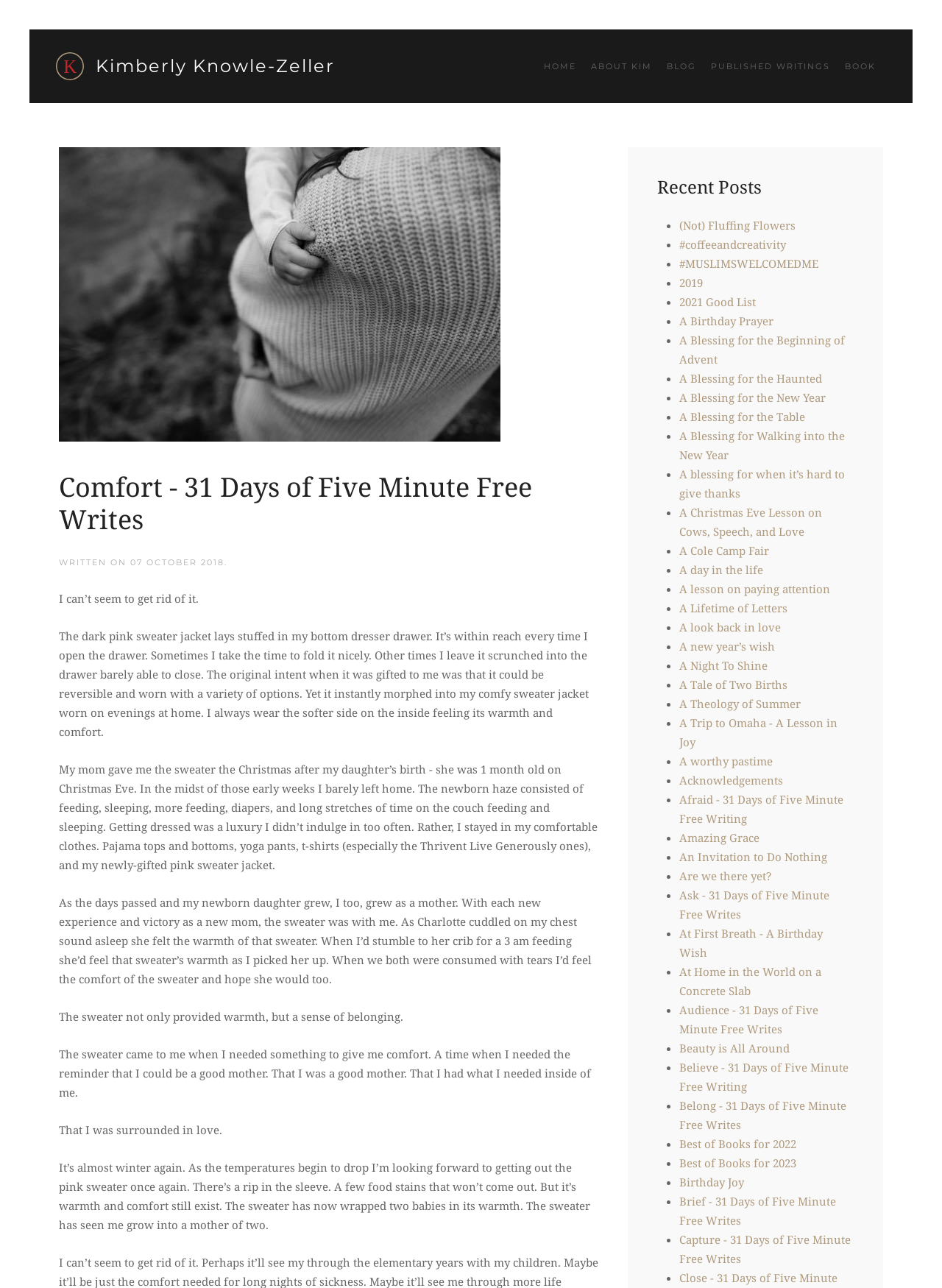Create an elaborate caption that covers all aspects of the webpage.

This webpage is a personal blog, titled "Comfort - 31 Days of Five Minute Free Writes". At the top, there is a navigation menu with links to "HOME", "ABOUT KIM", "BLOG", "PUBLISHED WRITINGS", and "BOOK". Below the navigation menu, there is a heading "Comfort - 31 Days of Five Minute Free Writes" followed by a brief description of the blog post, which is about the author's personal experience with a pink sweater jacket that holds sentimental value.

The main content of the blog post is a long, narrative text that spans multiple paragraphs. The text is divided into sections, each describing a different aspect of the author's experience with the sweater jacket. The text is written in a reflective and introspective tone, with the author sharing their thoughts and feelings about the sweater jacket and its significance in their life.

To the right of the main content, there is a sidebar with a heading "Recent Posts" and a list of links to other blog posts. The list is formatted with bullet points, and each link is accompanied by a brief title or description of the post.

At the top left of the page, there is a small image of a person, labeled "Demo", which appears to be a profile picture or avatar. Below the image, there is a link to "Demo Kimberly Knowle-Zeller", which may be the author's name or a related website.

Overall, the webpage has a simple and clean design, with a focus on the written content and a minimal use of images and other visual elements.